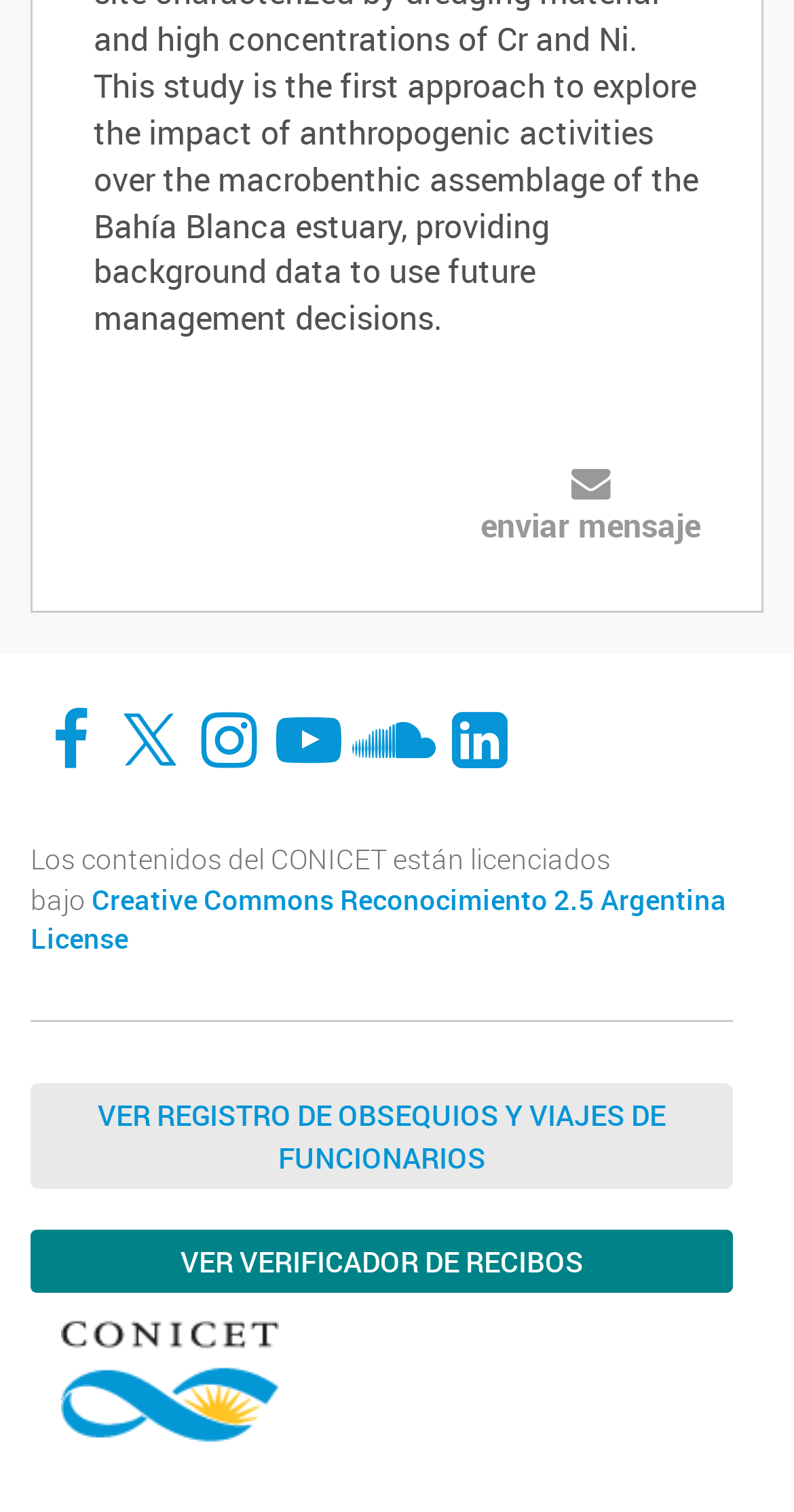What social media platforms are listed?
Look at the image and provide a short answer using one word or a phrase.

Facebook, Twitter, Instagram, YouTube, Soundcloud, LinkedIn